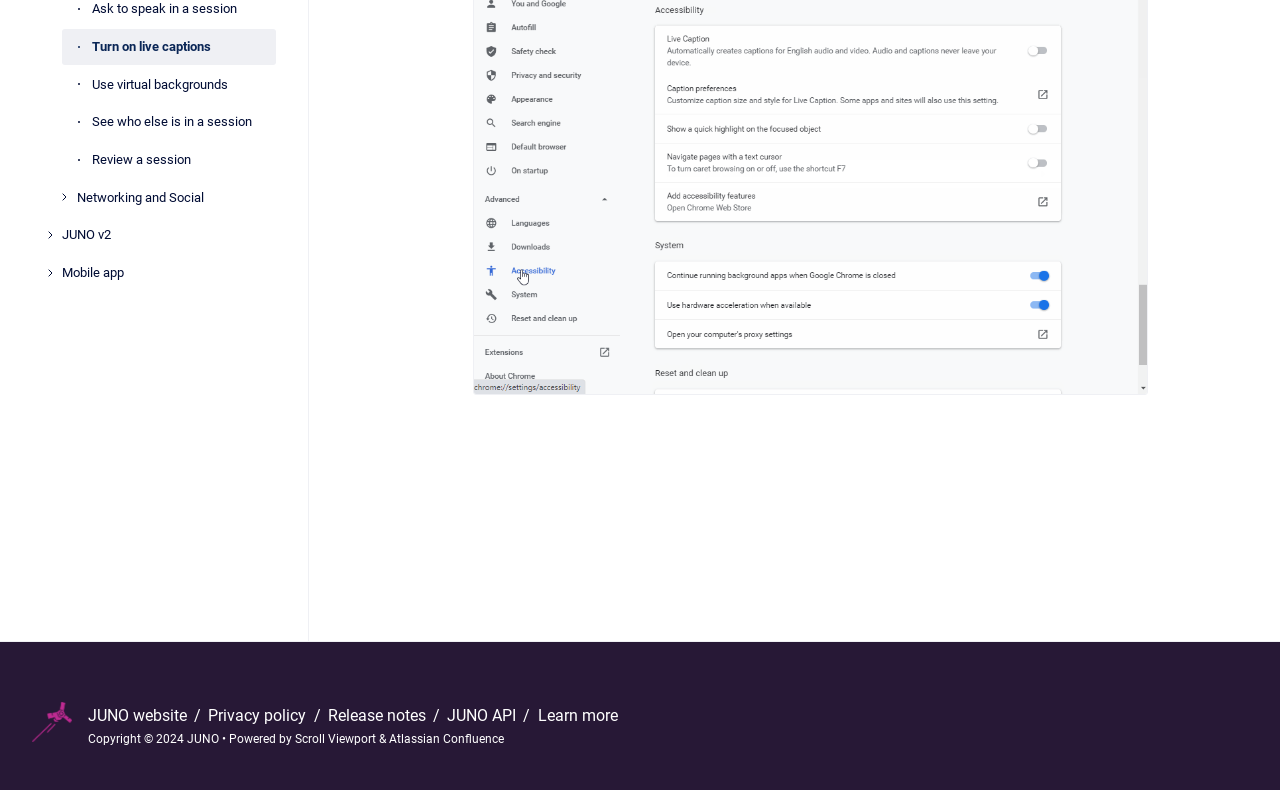Please determine the bounding box coordinates, formatted as (top-left x, top-left y, bottom-right x, bottom-right y), with all values as floating point numbers between 0 and 1. Identify the bounding box of the region described as: Networking and Social

[0.06, 0.228, 0.216, 0.273]